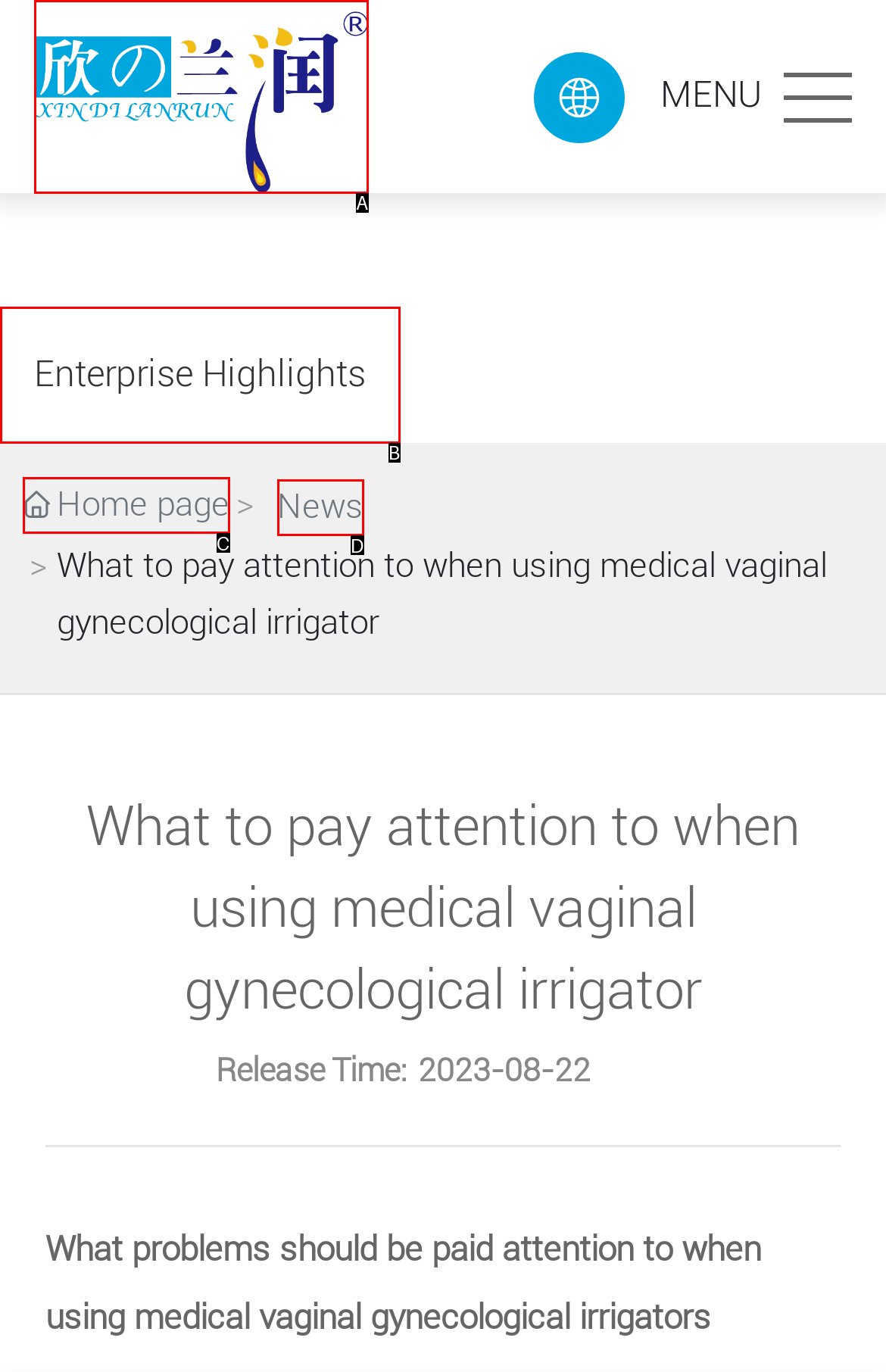Determine which option fits the element description: News
Answer with the option’s letter directly.

D